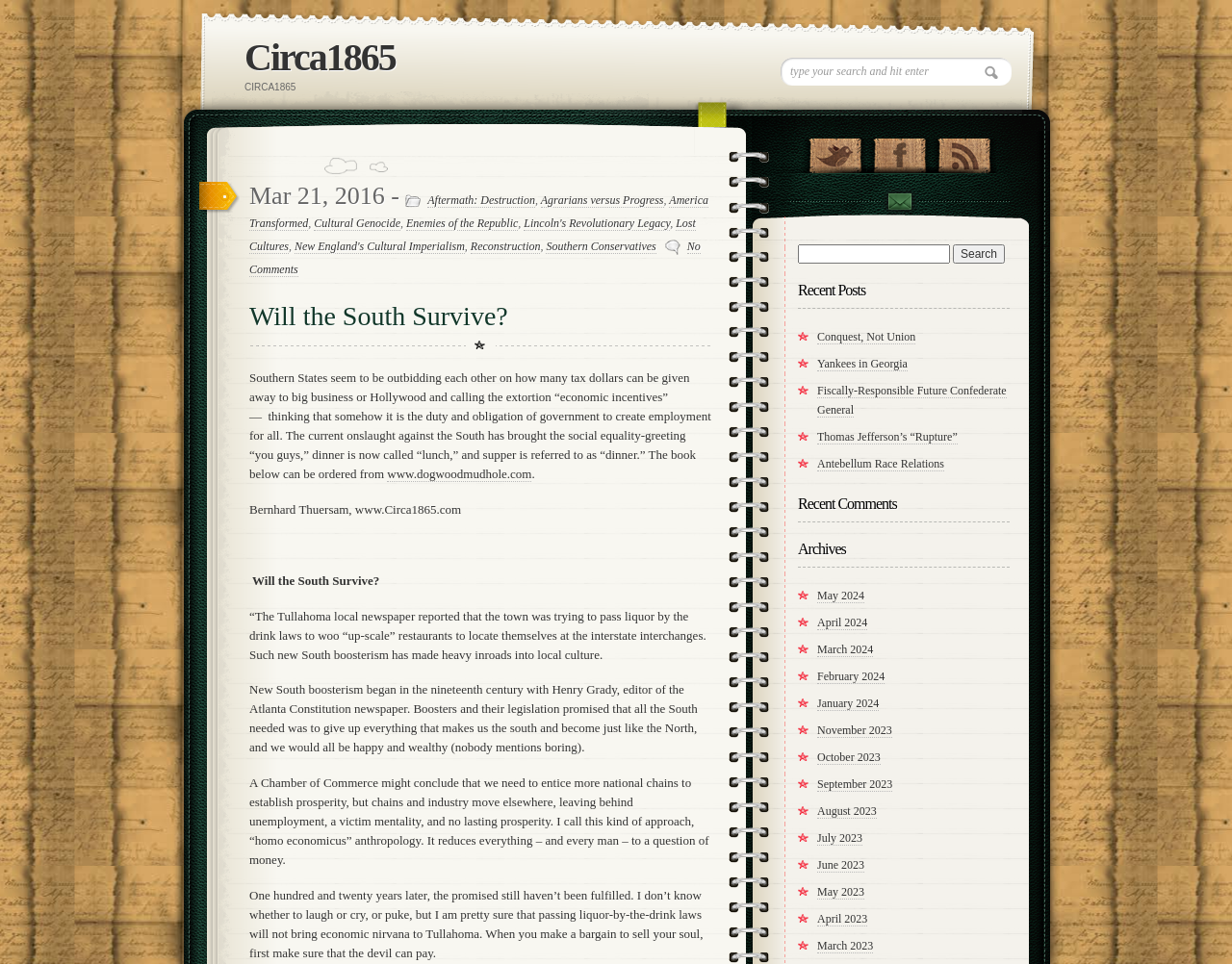Based on the image, provide a detailed response to the question:
What is the name of the website?

The name of the website can be found in the heading element with the text 'Circa1865' at the top of the webpage.